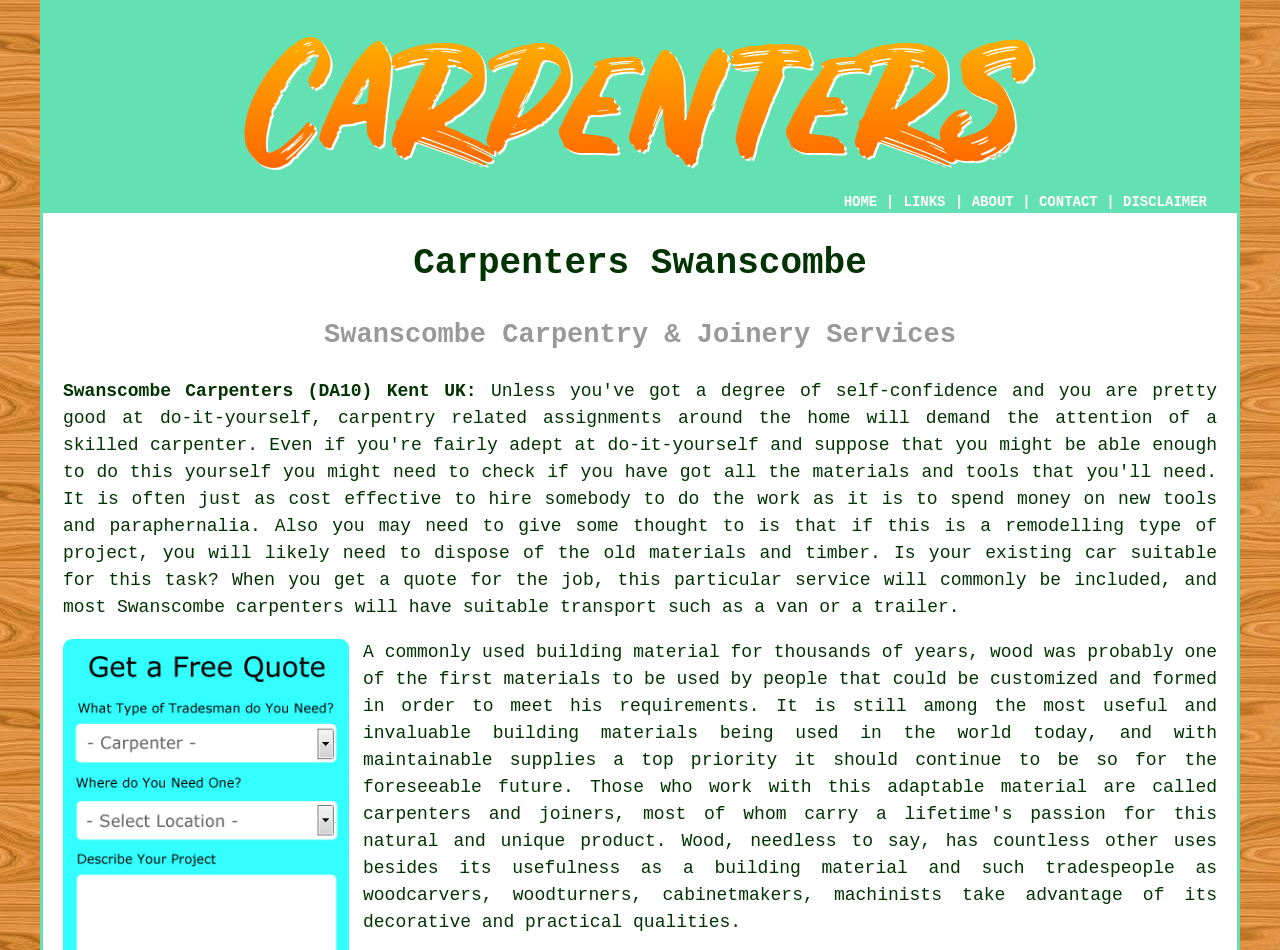Detail the webpage's structure and highlights in your description.

The webpage is about Carpenters Swanscombe Kent, providing carpentry and woodworking services. At the top left of the page, there is an image related to carpentry. Below the image, there is a navigation menu with links to 'HOME', 'ABOUT', 'CONTACT', and 'DISCLAIMER', separated by vertical lines. 

The main content of the page starts with two headings, 'Carpenters Swanscombe' and 'Swanscombe Carpentry & Joinery Services', which are positioned at the top center of the page. 

Below the headings, there is a paragraph of text that starts with 'Swanscombe Carpenters (DA10) Kent UK:', which is located at the top left of the page. The text continues with links to 'yourself' and 'carpenters', followed by a sentence describing the carpenters' transportation.